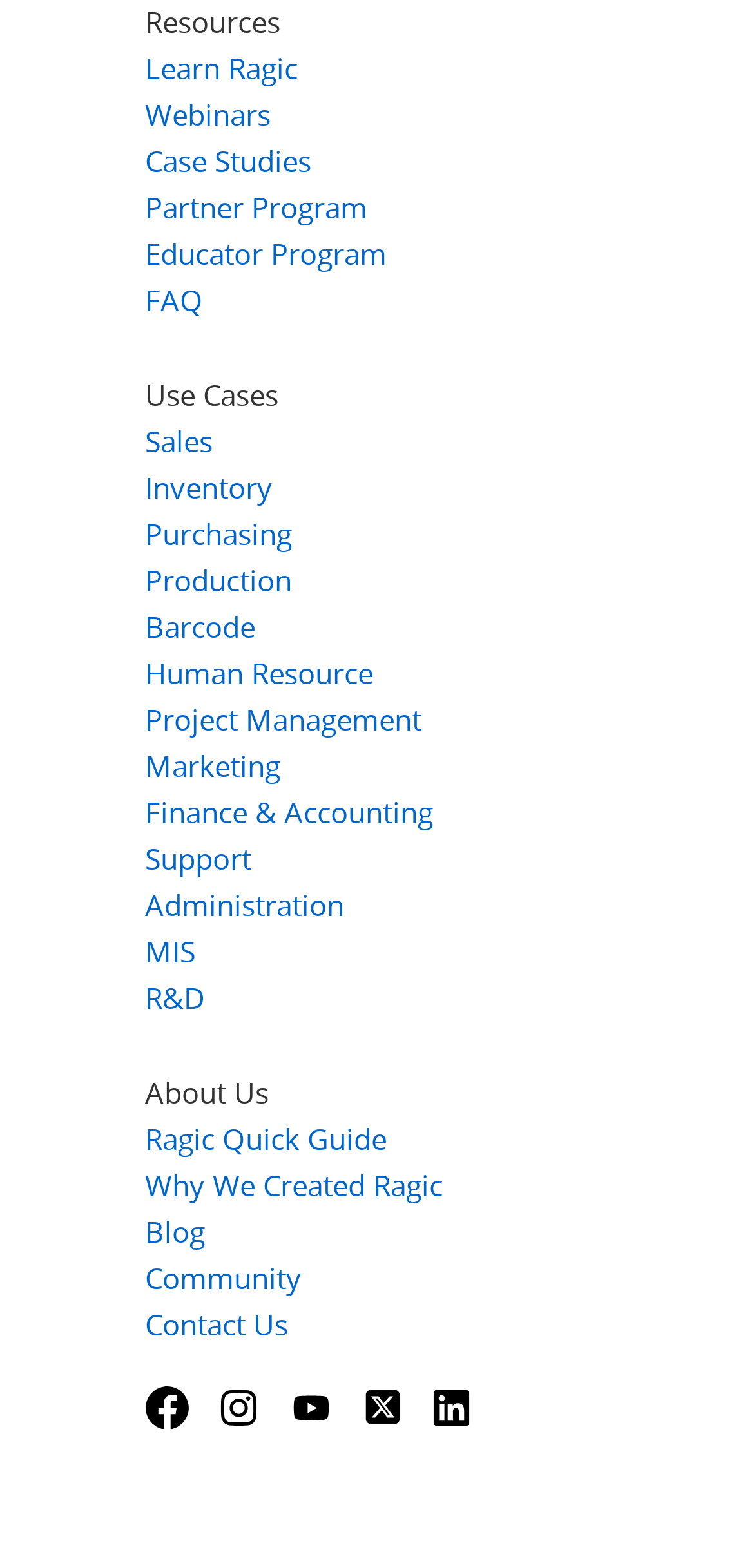What is the main category of resources?
Please provide a comprehensive answer based on the details in the screenshot.

The main category of resources is 'Use Cases' because it is a static text element that appears above the list of links, indicating that it is a categorization of the resources provided.